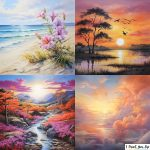What is the color of the foliage in the bottom left painting?
Using the visual information, answer the question in a single word or phrase.

Vibrant pink